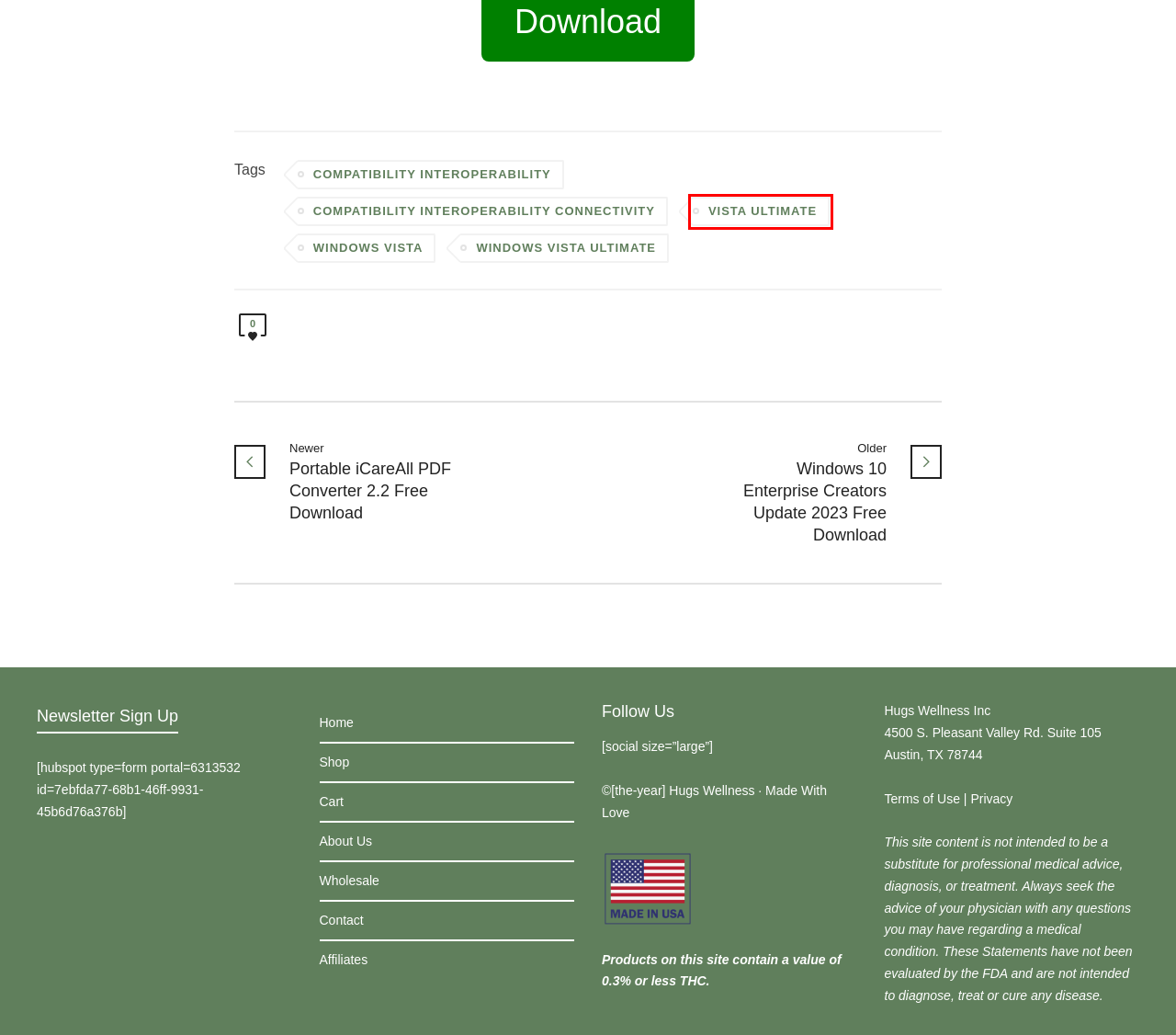You have a screenshot of a webpage with a red rectangle bounding box around a UI element. Choose the best description that matches the new page after clicking the element within the bounding box. The candidate descriptions are:
A. About Us – Hugs CBD
B. Windows Vista – Hugs CBD
C. Vista Ultimate – Hugs CBD
D. compatibility interoperability – Hugs CBD
E. Affiliates – Hugs CBD
F. Privacy Policy – Hugs CBD
G. Windows Vista Ultimate – Hugs CBD
H. Windows 10 Enterprise Creators Update 2023 Free Download – Hugs CBD

C